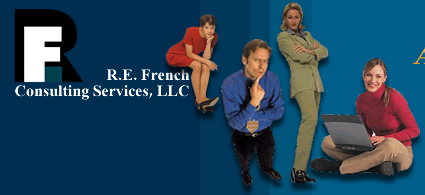How many professionals are depicted in the logo?
Give a detailed and exhaustive answer to the question.

The caption clearly mentions a group of four diverse professionals, showcasing the company's commitment to diversity and inclusivity.